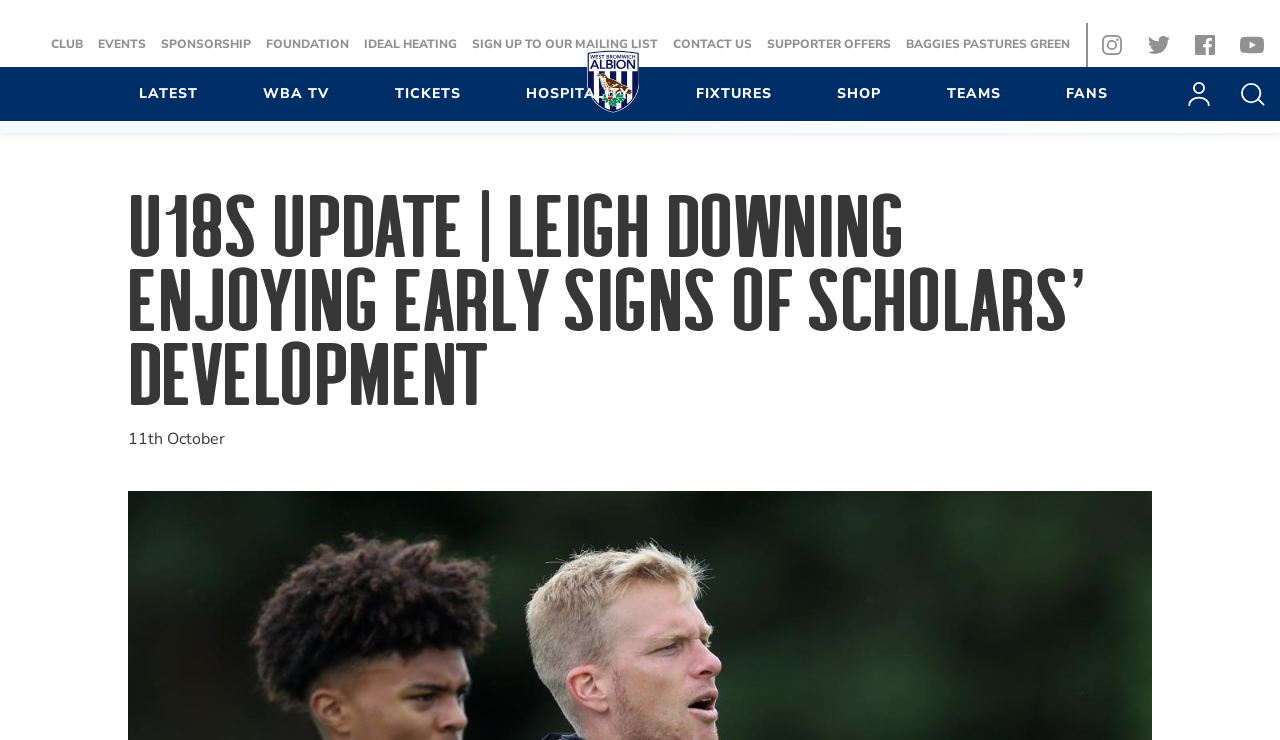Determine the bounding box coordinates of the clickable region to follow the instruction: "Click on the 'Login' button".

[0.916, 0.059, 0.958, 0.132]